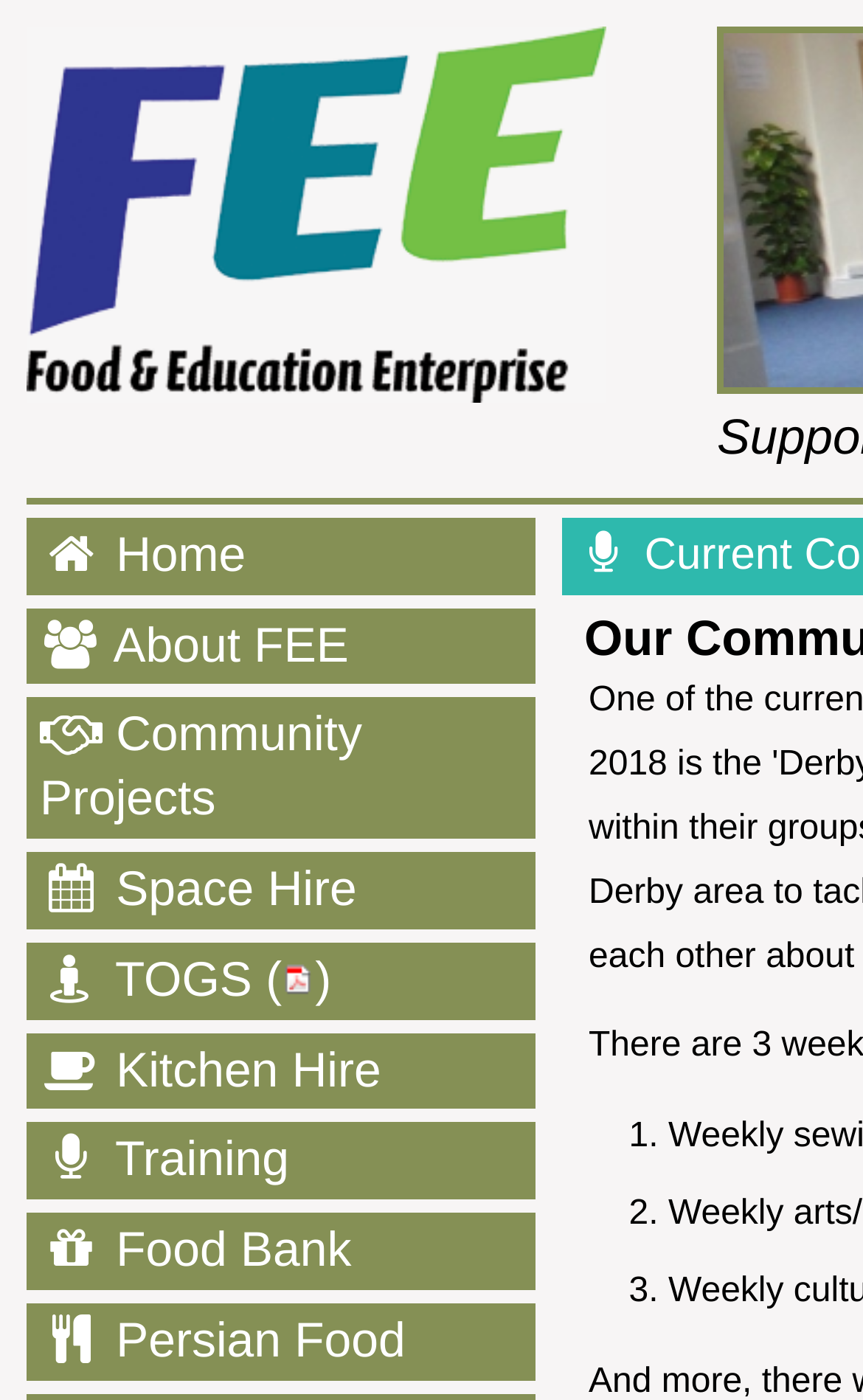Identify the bounding box coordinates for the element you need to click to achieve the following task: "View Persian Food options". Provide the bounding box coordinates as four float numbers between 0 and 1, in the form [left, top, right, bottom].

[0.031, 0.931, 0.621, 0.986]